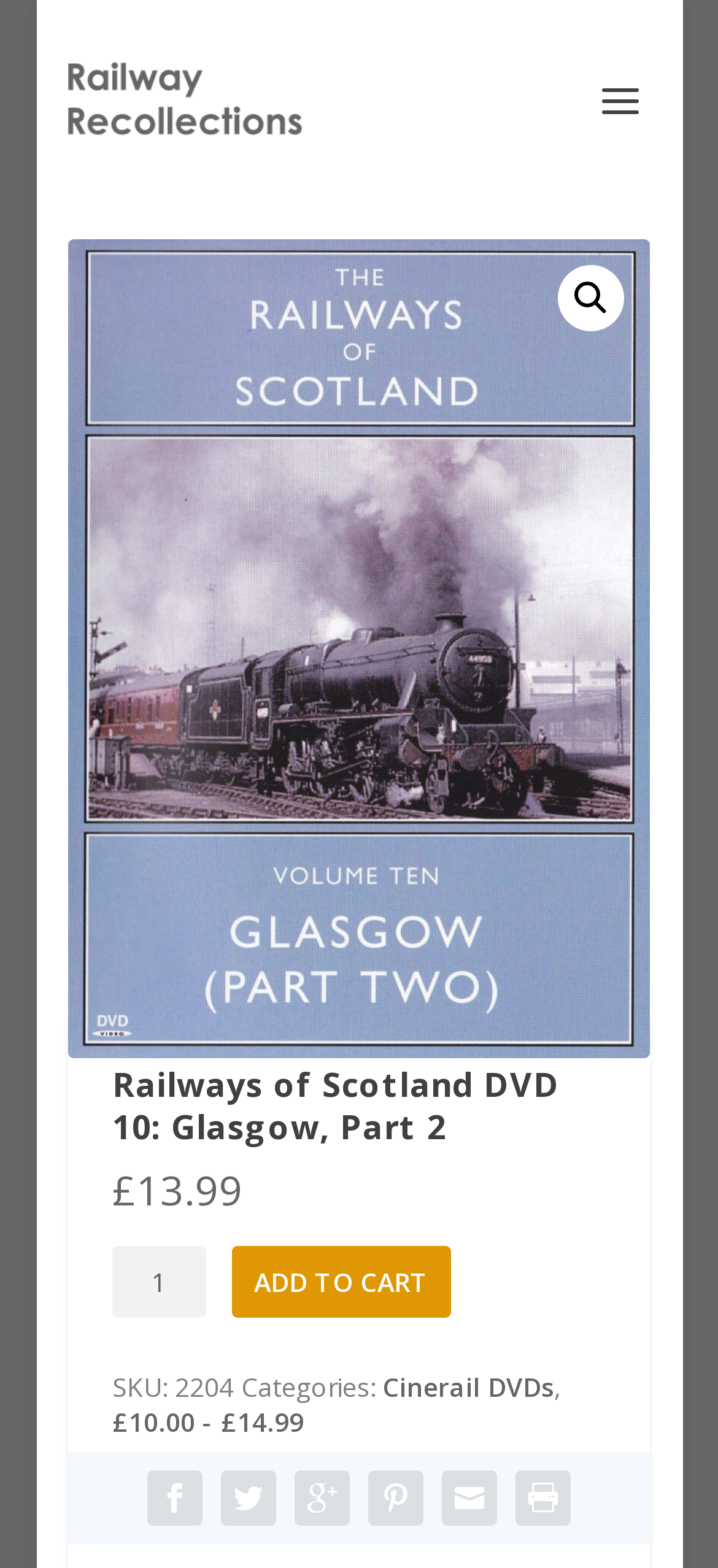Identify the bounding box coordinates of the element that should be clicked to fulfill this task: "Search with the magnifying glass". The coordinates should be provided as four float numbers between 0 and 1, i.e., [left, top, right, bottom].

[0.777, 0.169, 0.869, 0.211]